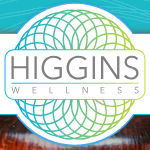Explain the image thoroughly, highlighting all key elements.

The image features the logo of Higgins Wellness, which is prominently displayed at the center. The design showcases a stylized geometric pattern in soothing shades of blue and green, symbolizing health and harmony. Surrounding the logo is a modern, clean layout, emphasizing the wellness theme. The words "HIGGINS WELLNESS" are presented in a sleek, contemporary font, reinforcing a professional and caring aesthetic. This logo is likely representative of a therapeutic practice offering services such as acupuncture, as indicated on the website, aimed at promoting holistic well-being and relief from various health issues.